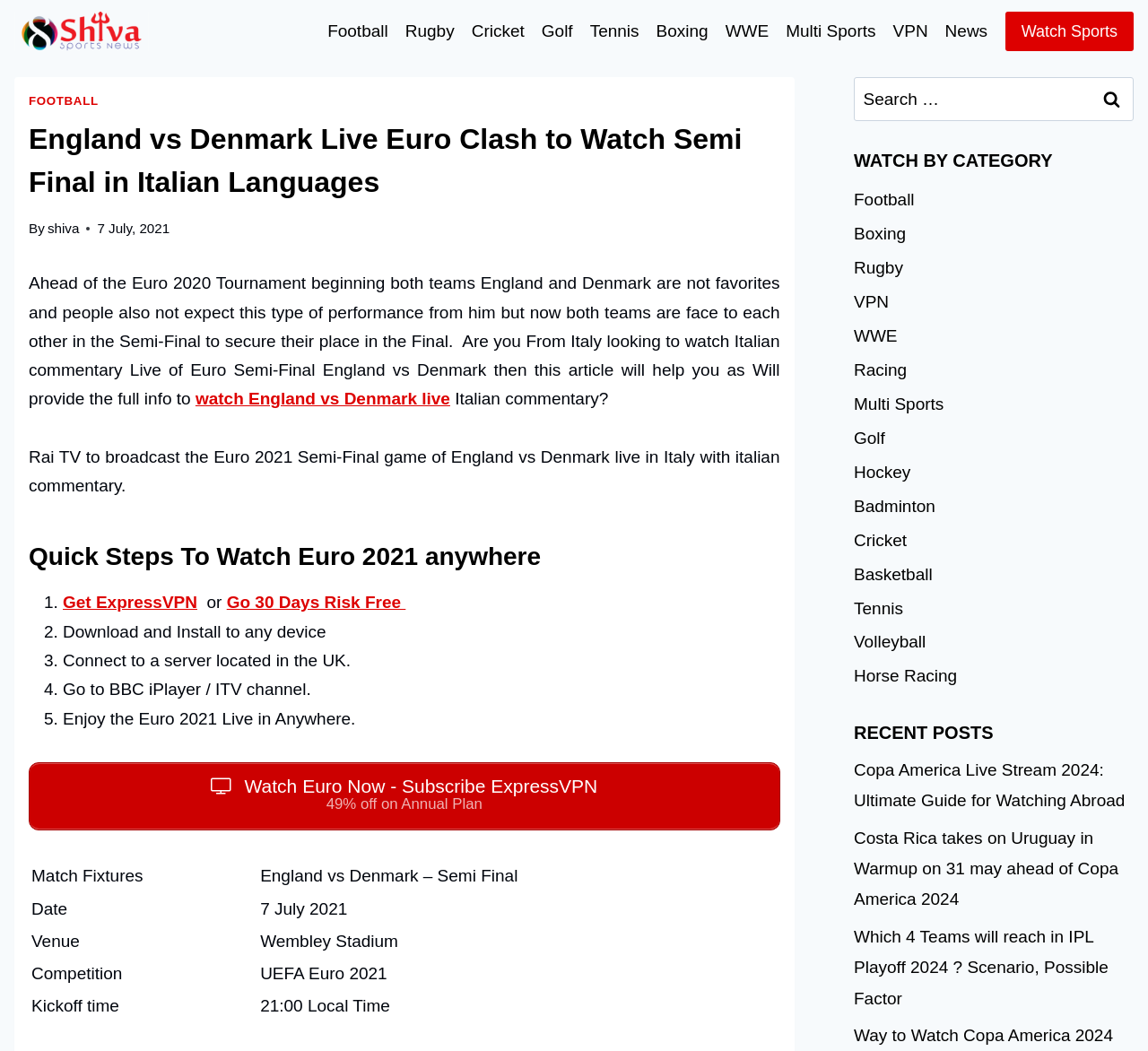Locate the bounding box coordinates of the item that should be clicked to fulfill the instruction: "View Triumph Rocket III Supercharged 2010 project".

None